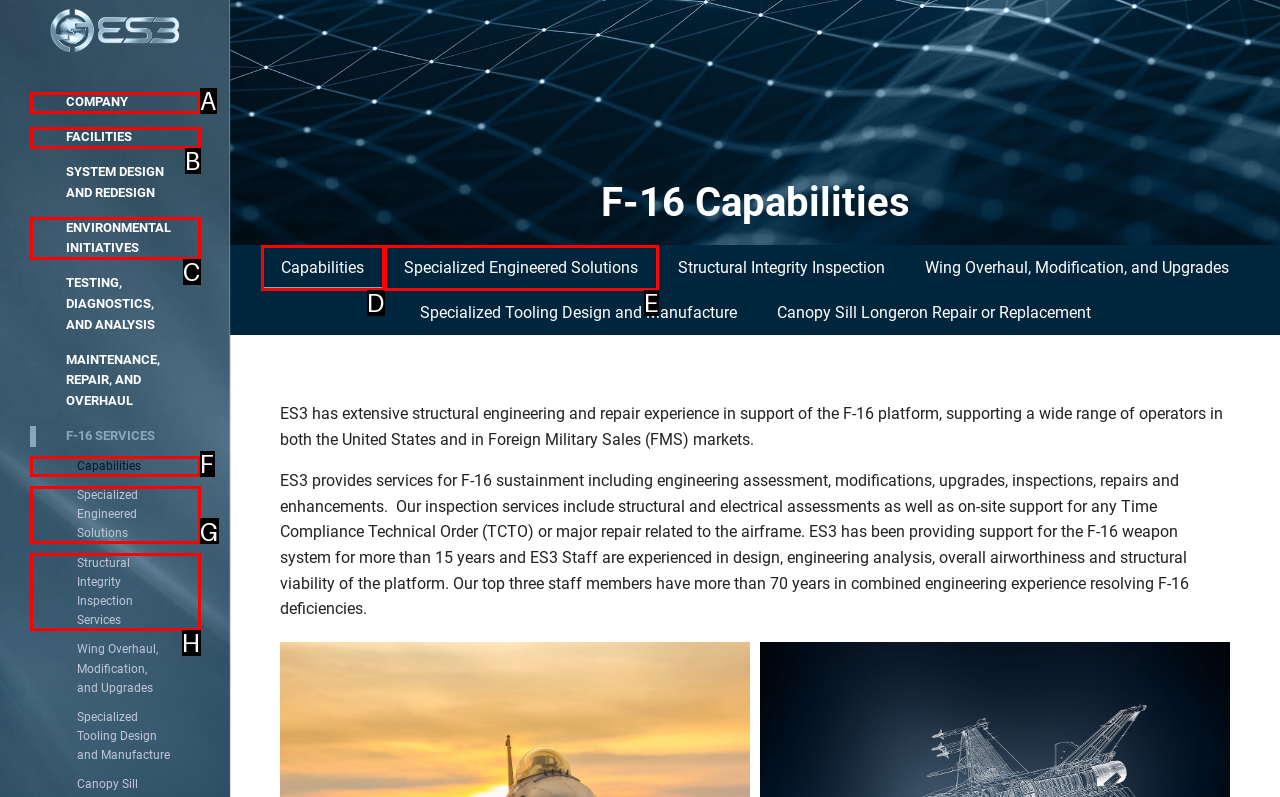Based on the element description: Environmental Initiatives, choose the best matching option. Provide the letter of the option directly.

C